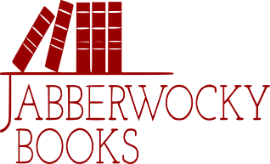Consider the image and give a detailed and elaborate answer to the question: 
What is the font style of the text 'JABBERWOCKY BOOKS'?

According to the caption, the name 'JABBERWOCKY BOOKS' is inscribed in a bold, serif font, which indicates that the font style is serif.